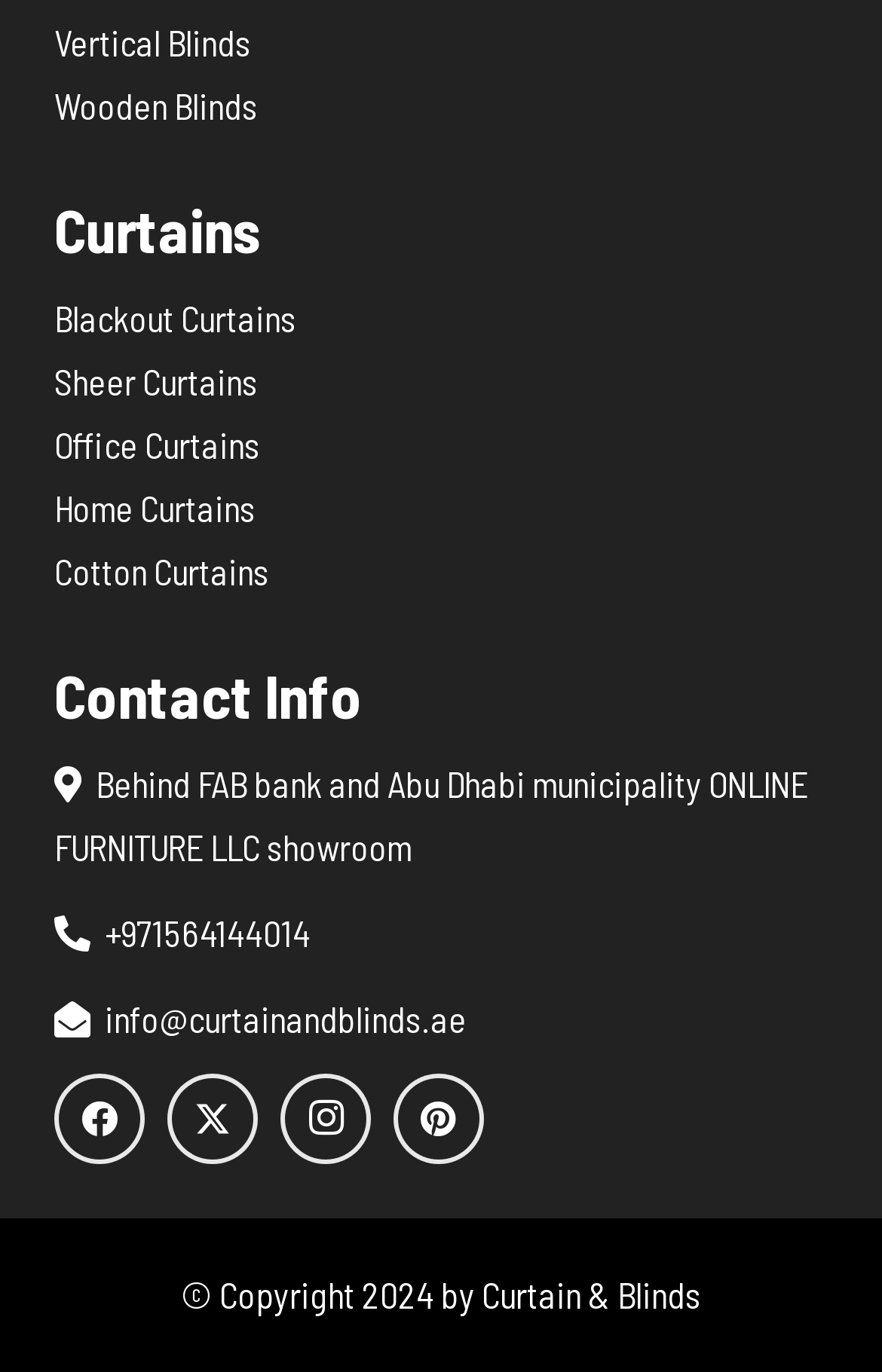What is the address of the showroom?
Give a single word or phrase answer based on the content of the image.

Behind FAB bank and Abu Dhabi municipality